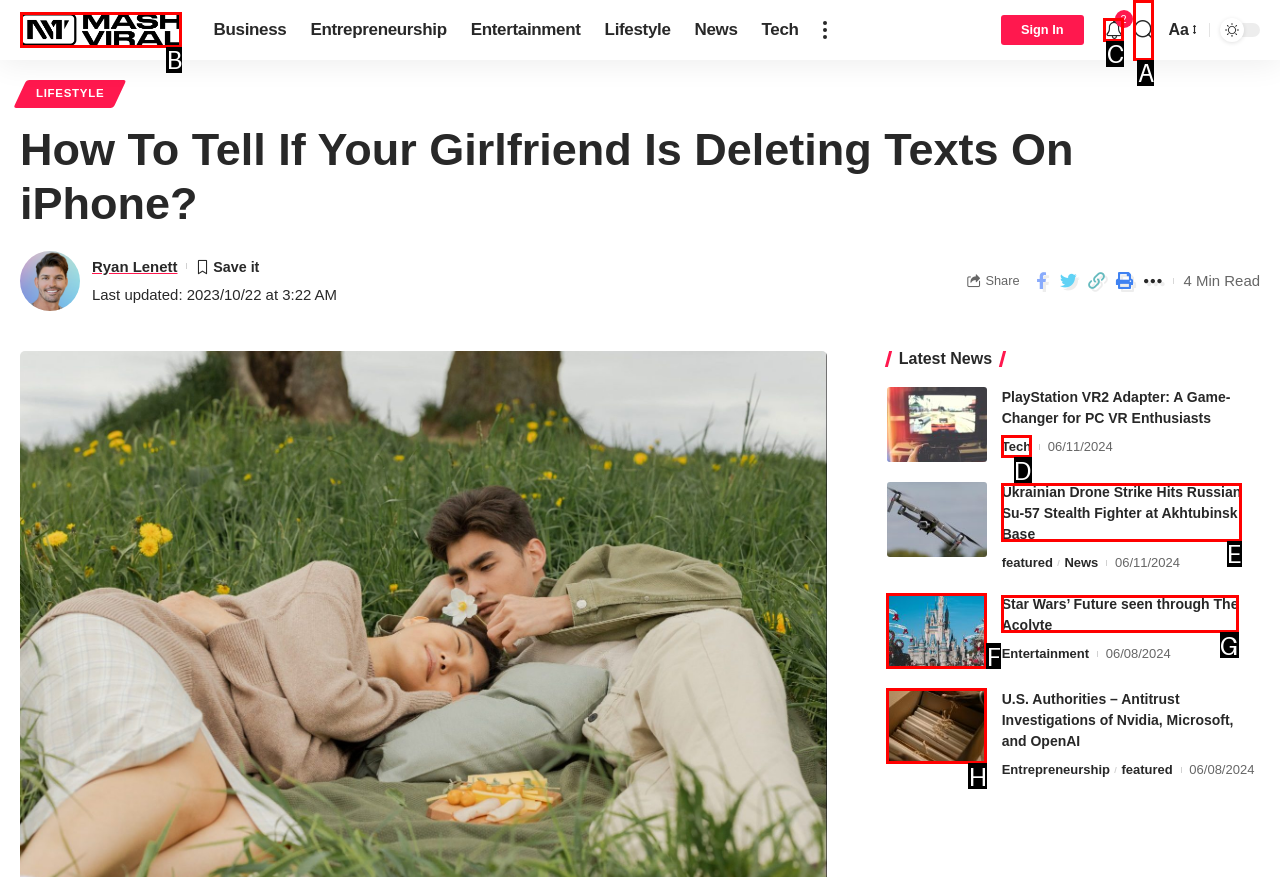Identify the HTML element to click to execute this task: Click on the 'MashViral' logo Respond with the letter corresponding to the proper option.

B